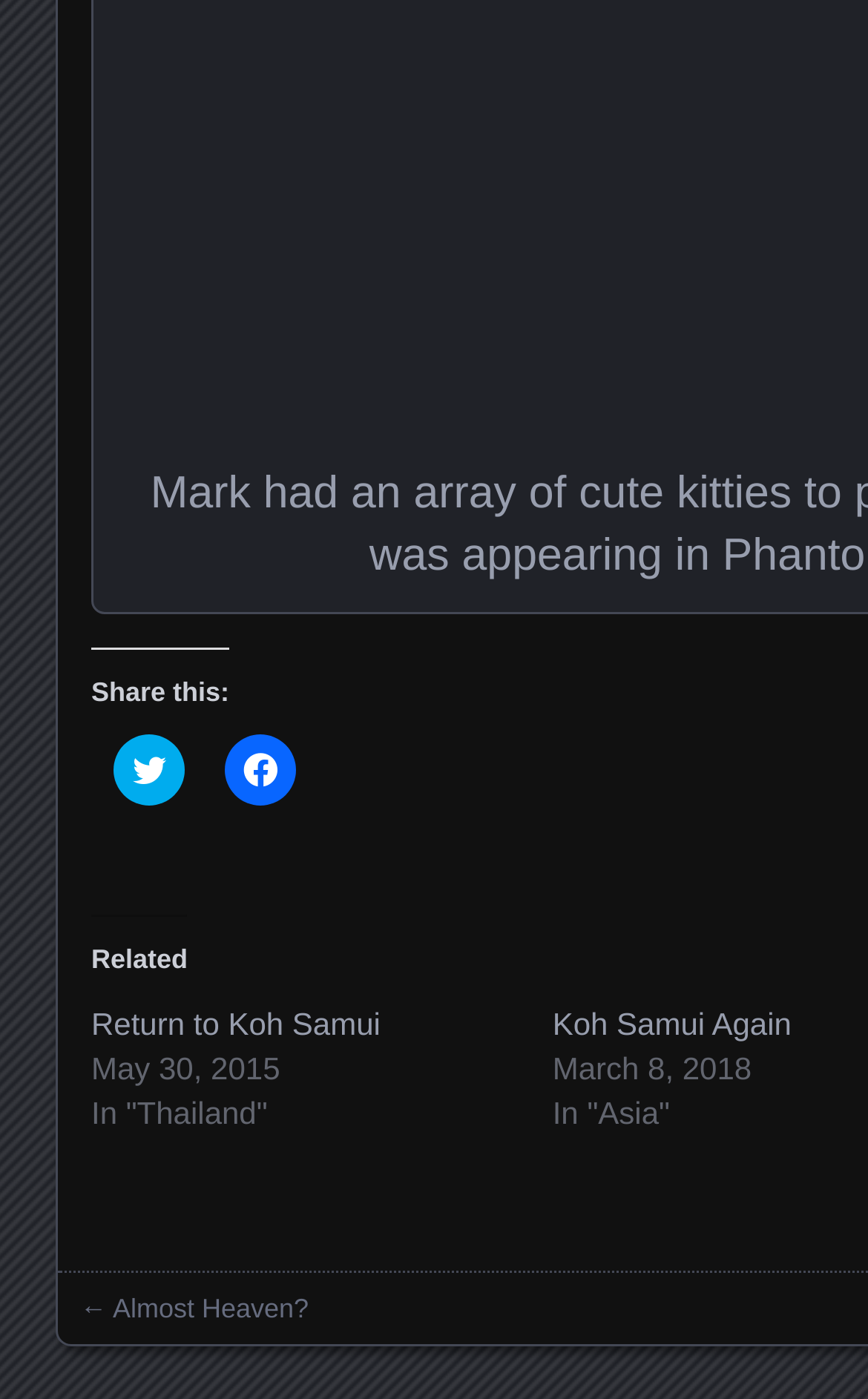Answer briefly with one word or phrase:
What is the date of the post 'Koh Samui Again'?

March 8, 2018